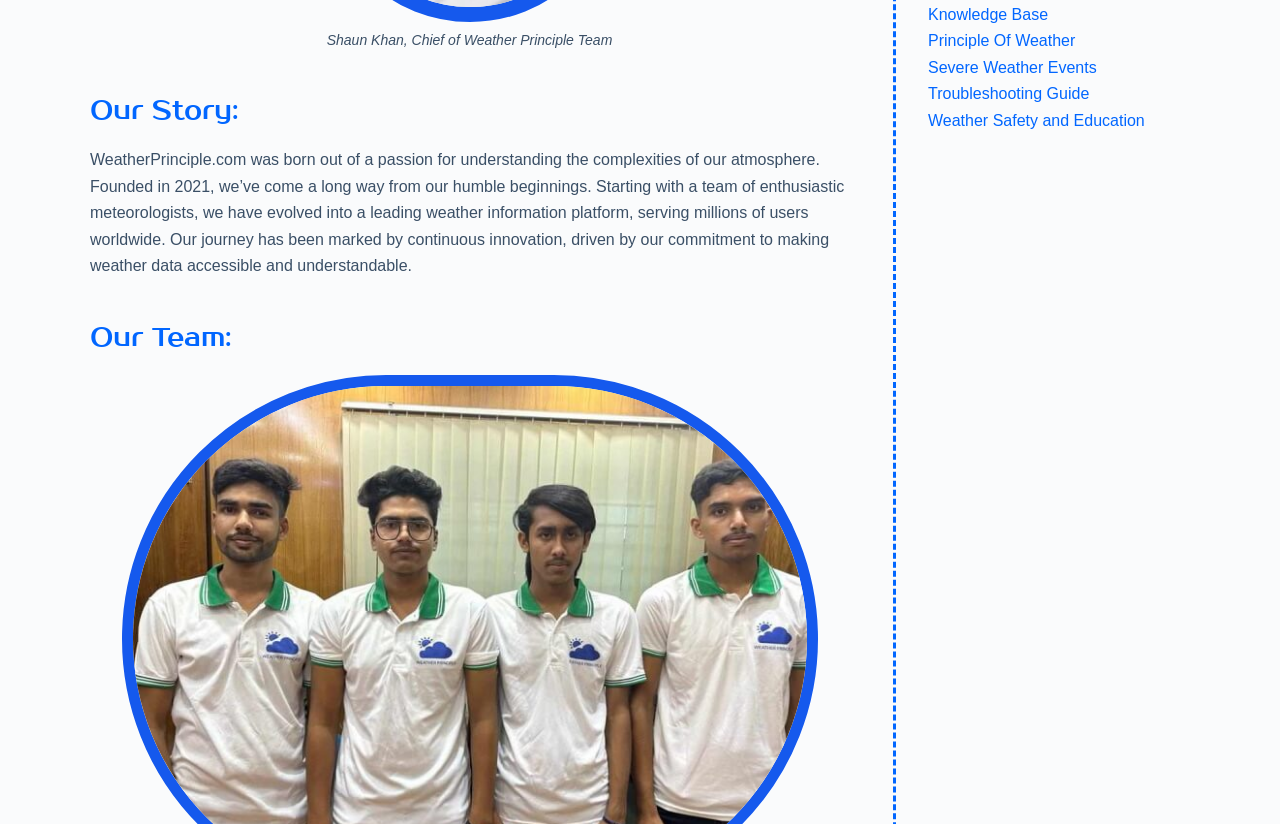Please find the bounding box for the following UI element description. Provide the coordinates in (top-left x, top-left y, bottom-right x, bottom-right y) format, with values between 0 and 1: Knowledge Base

[0.725, 0.007, 0.819, 0.028]